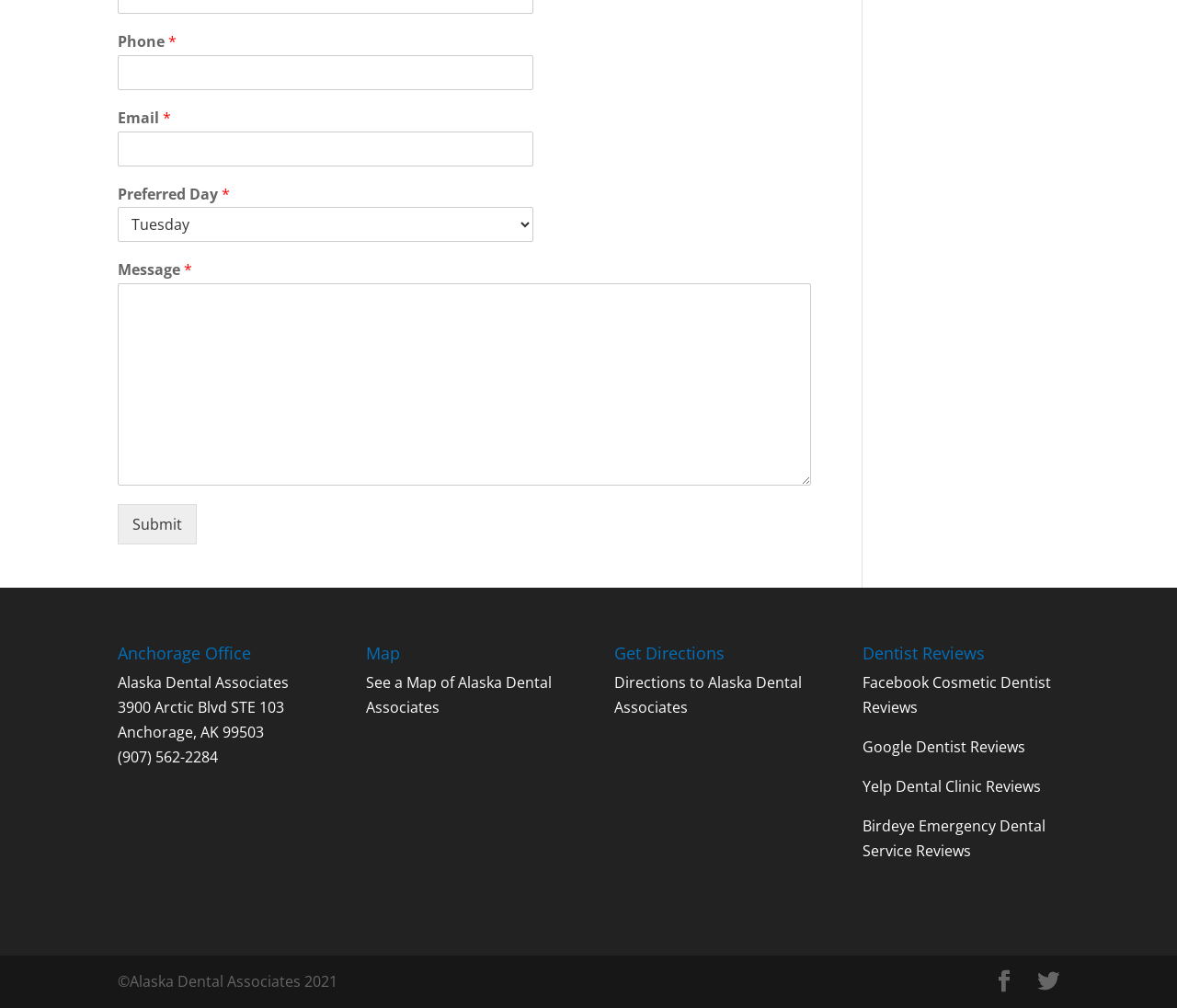Please give the bounding box coordinates of the area that should be clicked to fulfill the following instruction: "Select preferred day". The coordinates should be in the format of four float numbers from 0 to 1, i.e., [left, top, right, bottom].

[0.1, 0.206, 0.453, 0.24]